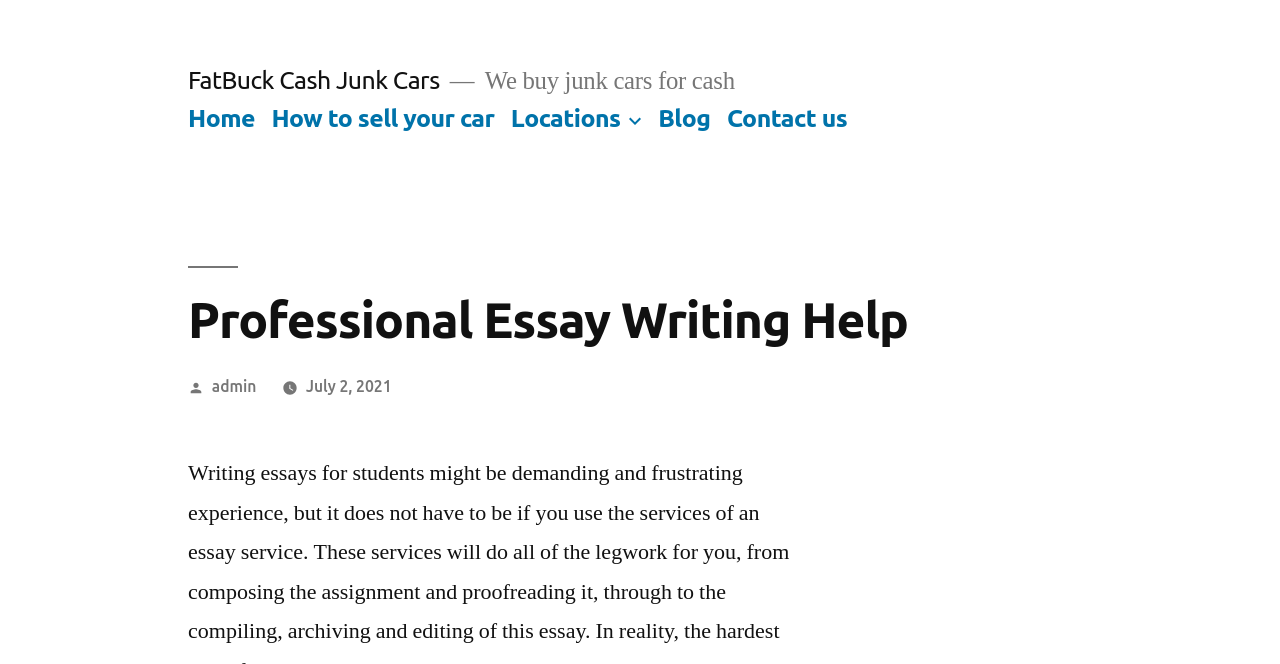Find and provide the bounding box coordinates for the UI element described with: "How to sell your car".

[0.212, 0.157, 0.386, 0.199]